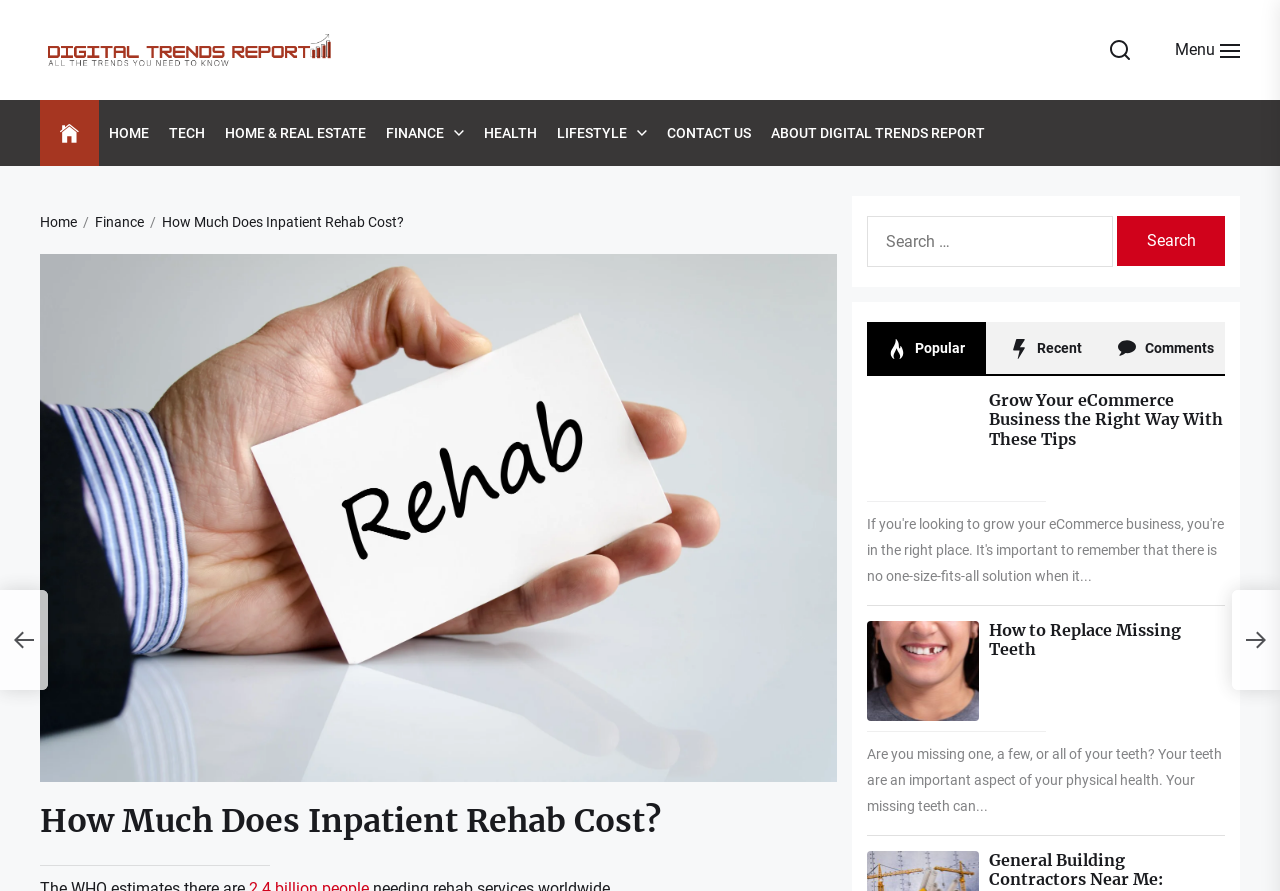Given the webpage screenshot, identify the bounding box of the UI element that matches this description: "How to Replace Missing Teeth".

[0.773, 0.696, 0.923, 0.74]